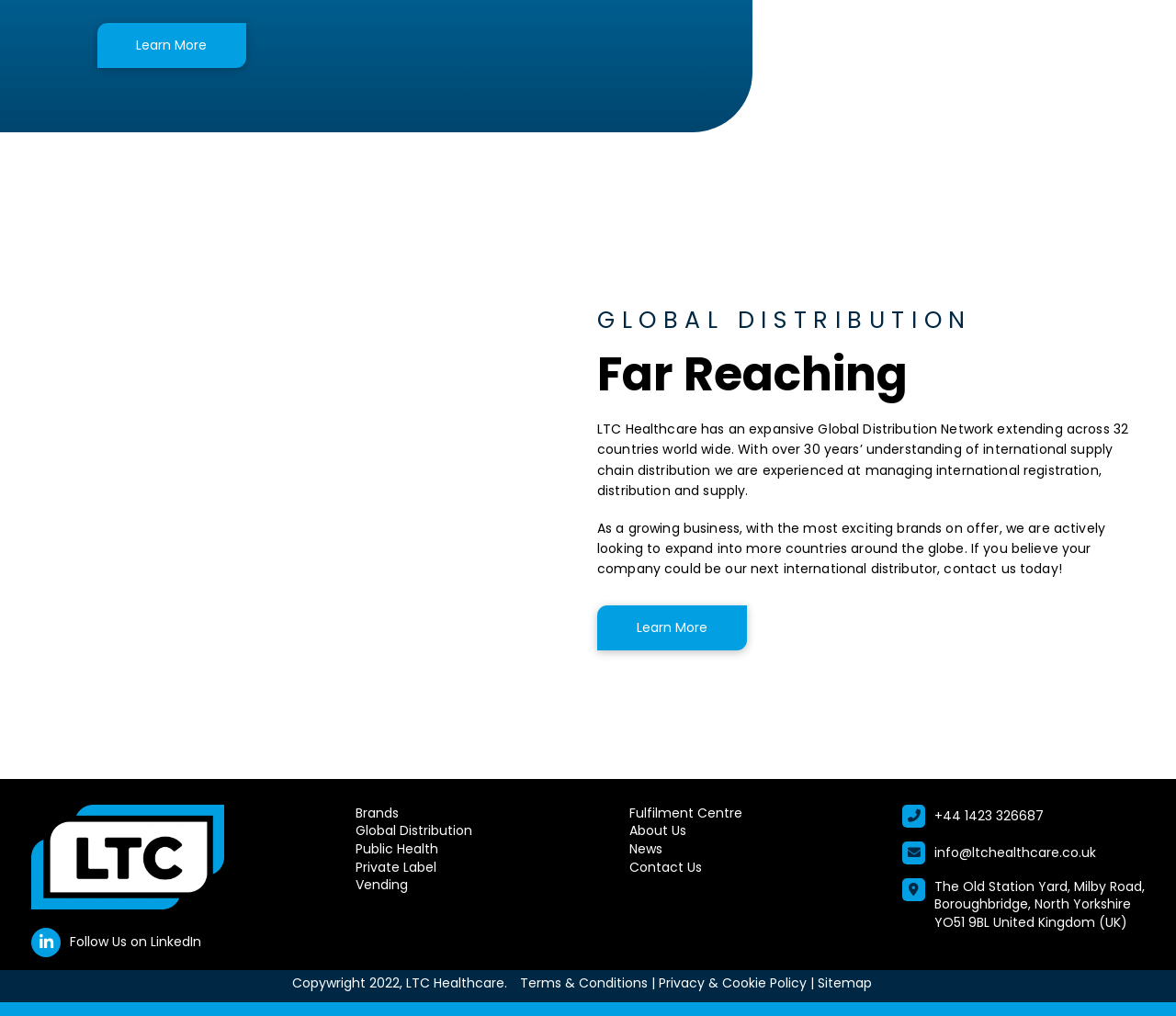Pinpoint the bounding box coordinates of the element you need to click to execute the following instruction: "Follow Us on LinkedIn". The bounding box should be represented by four float numbers between 0 and 1, in the format [left, top, right, bottom].

[0.06, 0.918, 0.171, 0.936]